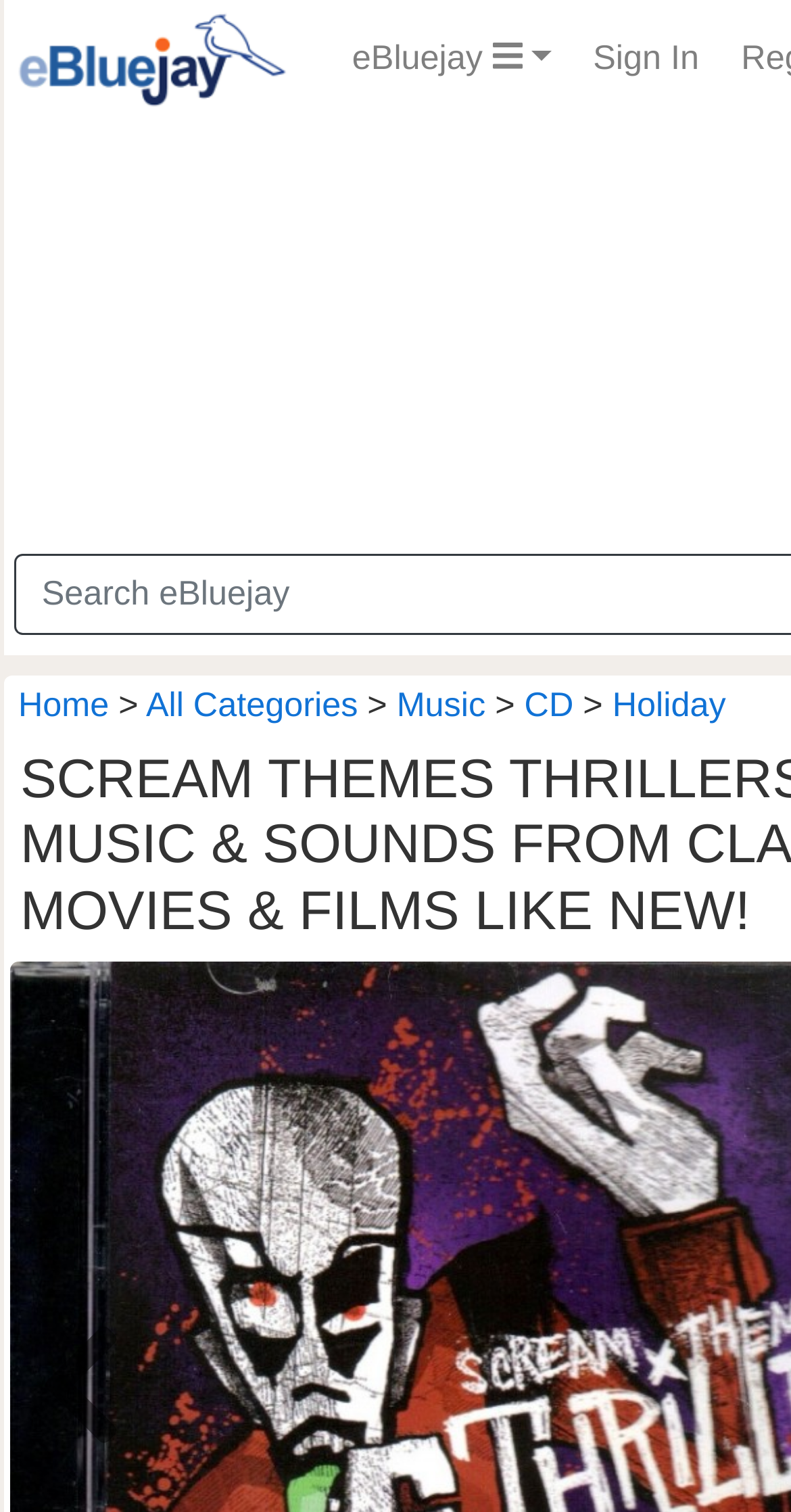Could you find the bounding box coordinates of the clickable area to complete this instruction: "Click on AUDIO"?

None